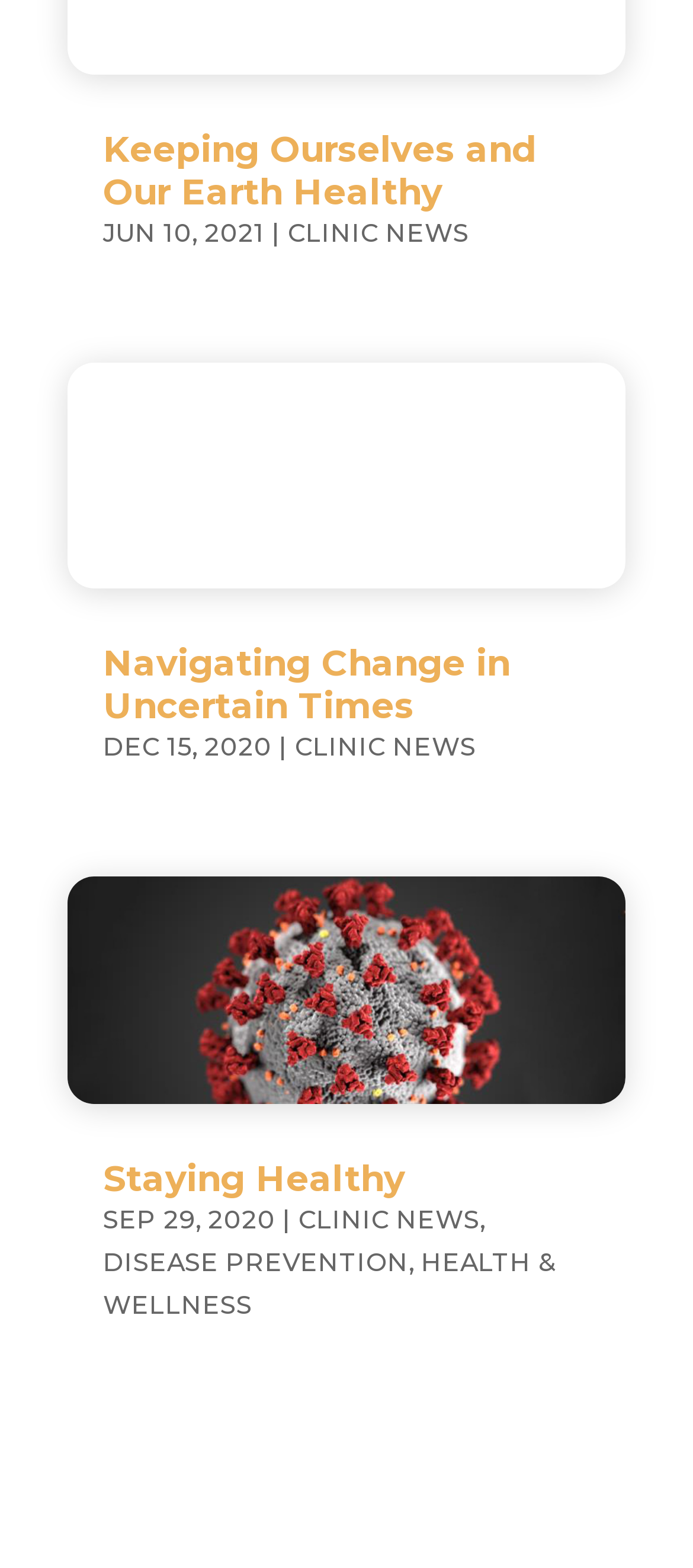What is the title of the second article?
Using the information from the image, provide a comprehensive answer to the question.

I looked for the heading elements and found that the second article has a heading with the text 'Navigating Change in Uncertain Times'.